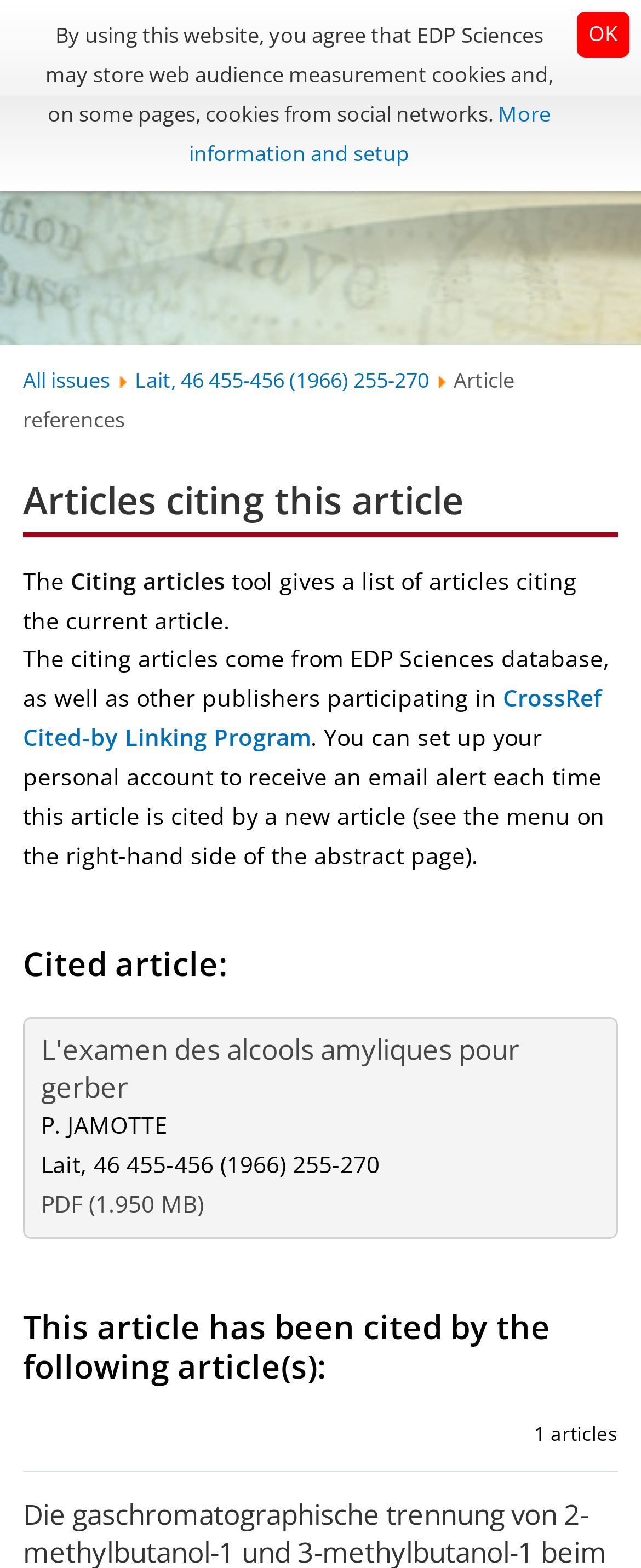How many articles have cited the current article?
Answer the question with a single word or phrase by looking at the picture.

1 article